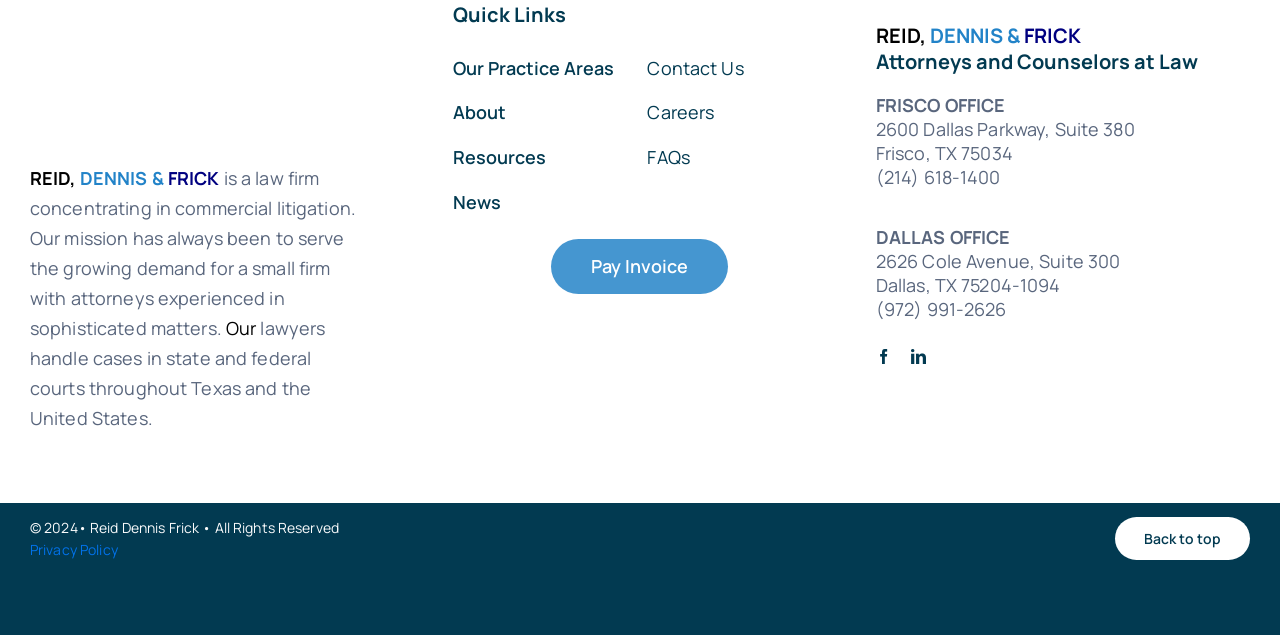What social media platforms does the law firm have?
Based on the screenshot, give a detailed explanation to answer the question.

The law firm has links to its Facebook and LinkedIn profiles at the bottom of the webpage, indicating its presence on these social media platforms.